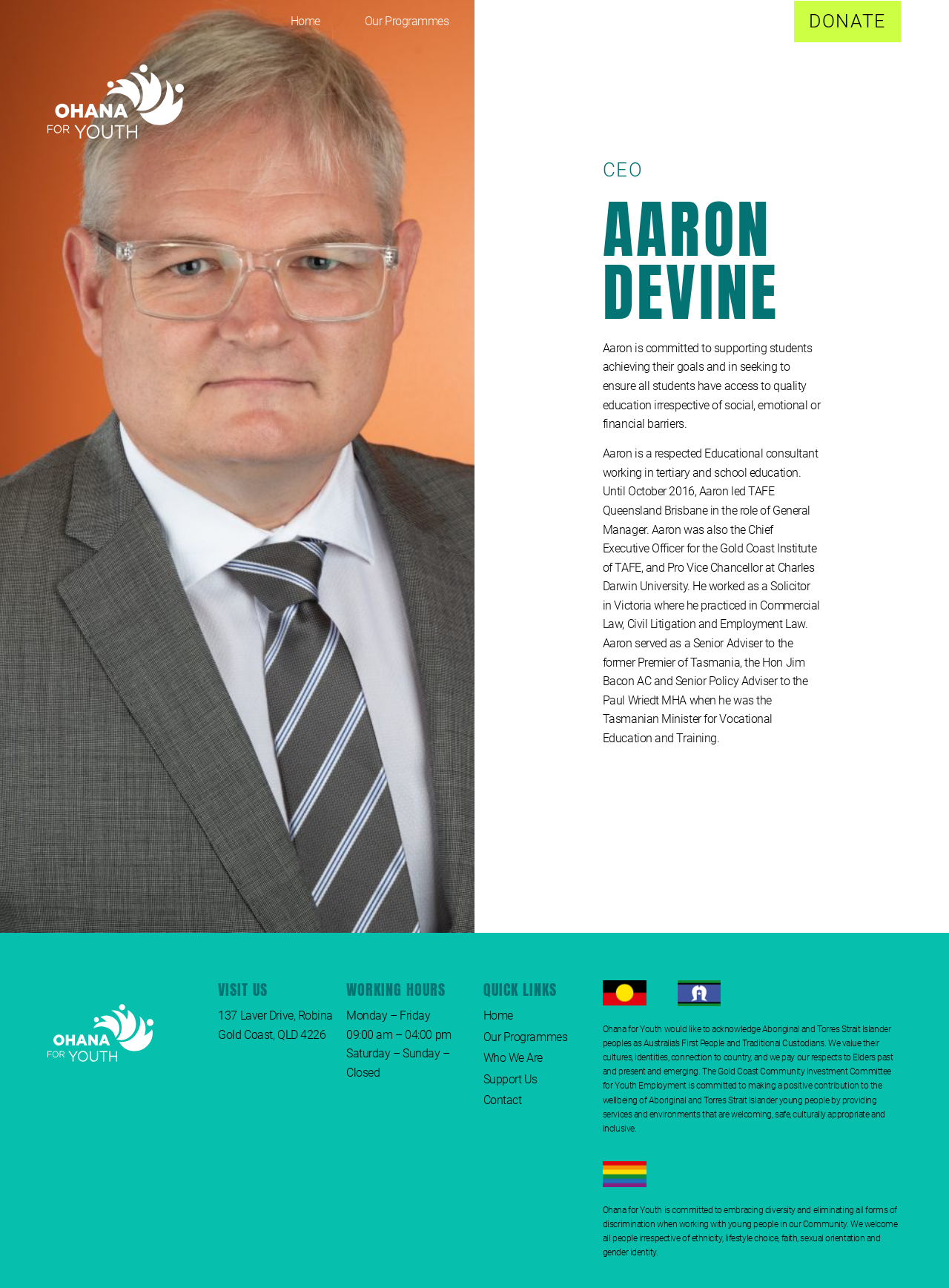Please specify the bounding box coordinates of the area that should be clicked to accomplish the following instruction: "Read about Who We Are". The coordinates should consist of four float numbers between 0 and 1, i.e., [left, top, right, bottom].

[0.512, 0.007, 0.591, 0.026]